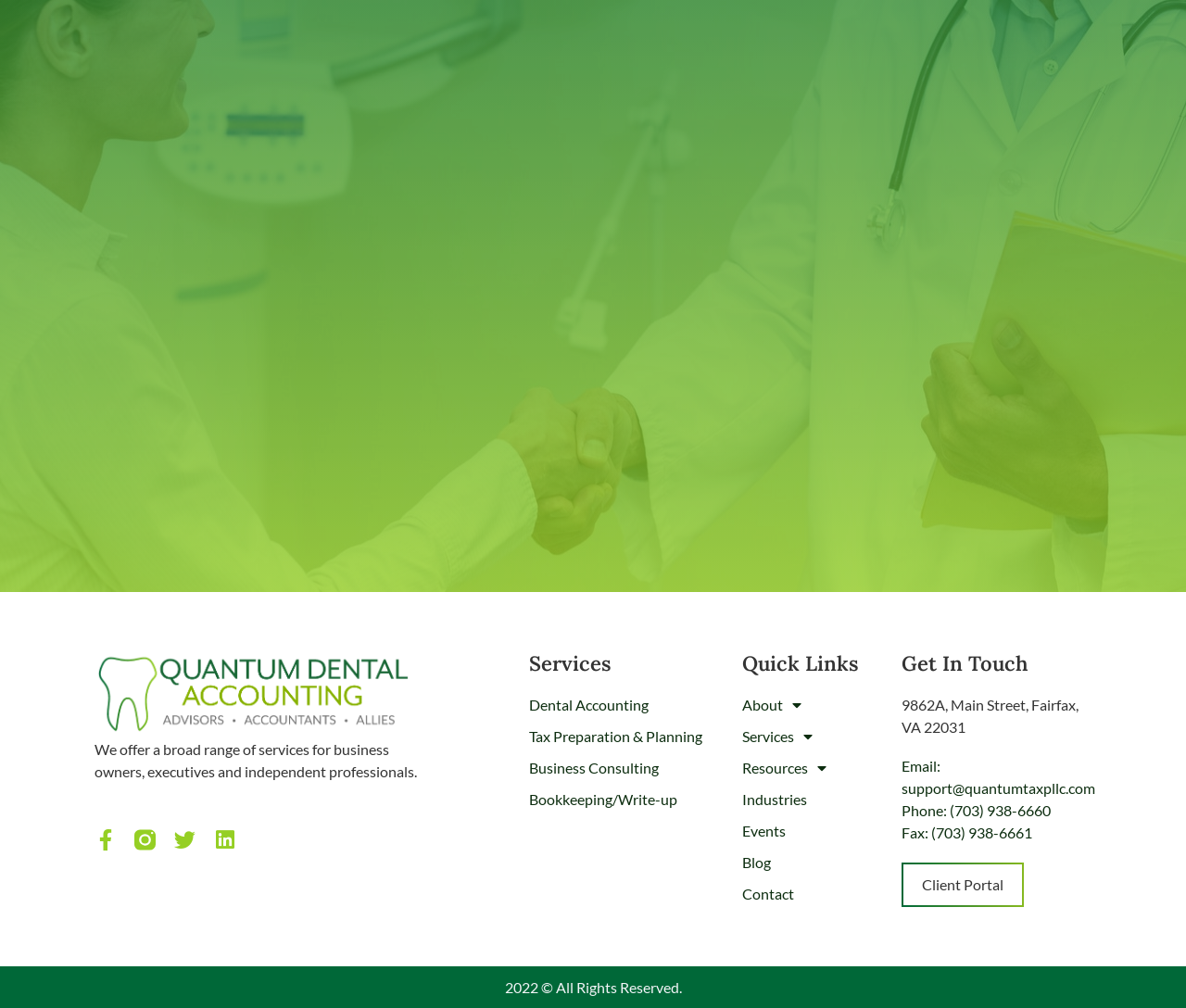Find the bounding box coordinates for the element that must be clicked to complete the instruction: "View Dental Accounting services". The coordinates should be four float numbers between 0 and 1, indicated as [left, top, right, bottom].

[0.446, 0.688, 0.626, 0.71]